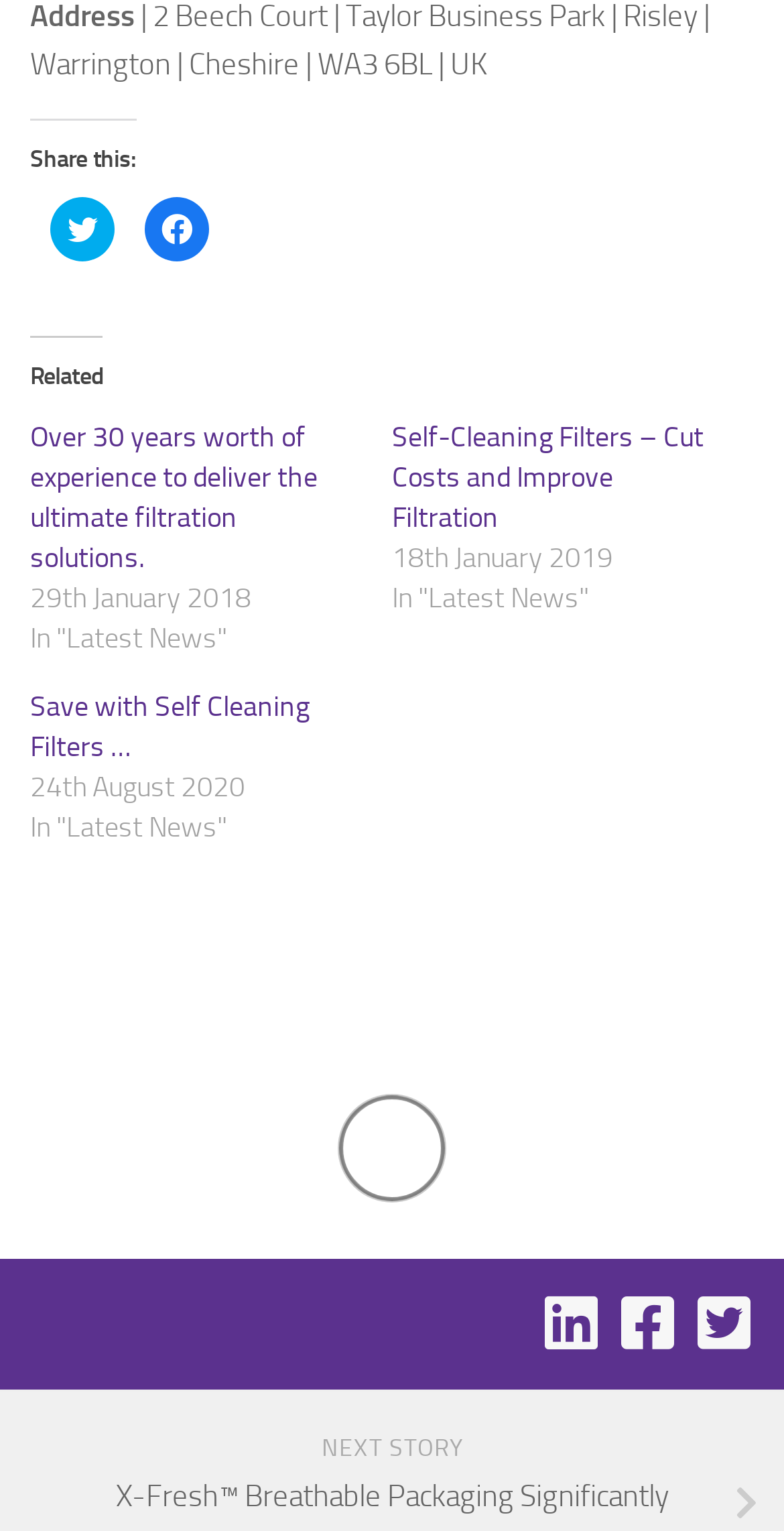Please identify the bounding box coordinates of the area that needs to be clicked to fulfill the following instruction: "Share on Twitter."

[0.064, 0.129, 0.146, 0.171]